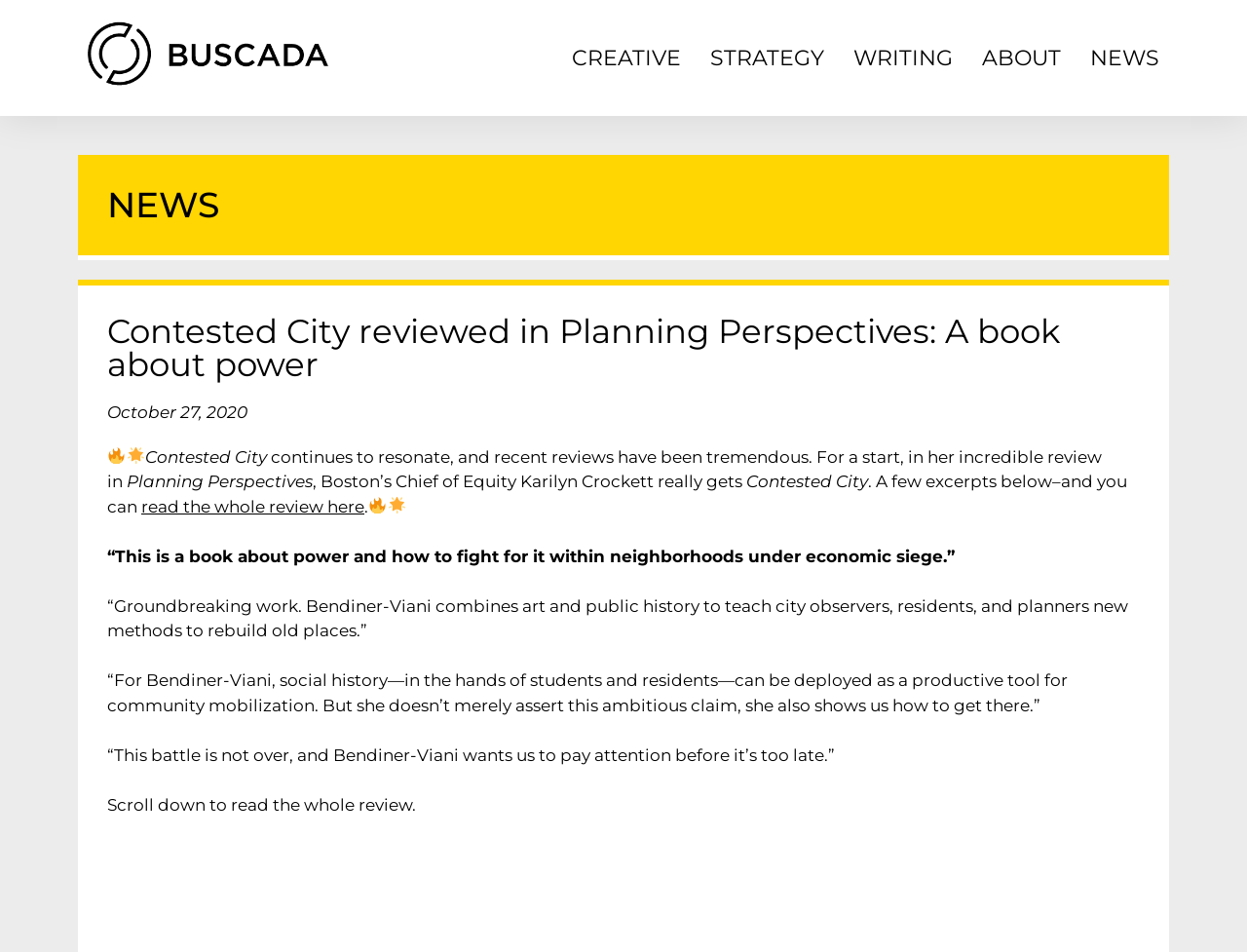Could you identify the text that serves as the heading for this webpage?

Contested City reviewed in Planning Perspectives: A book about power